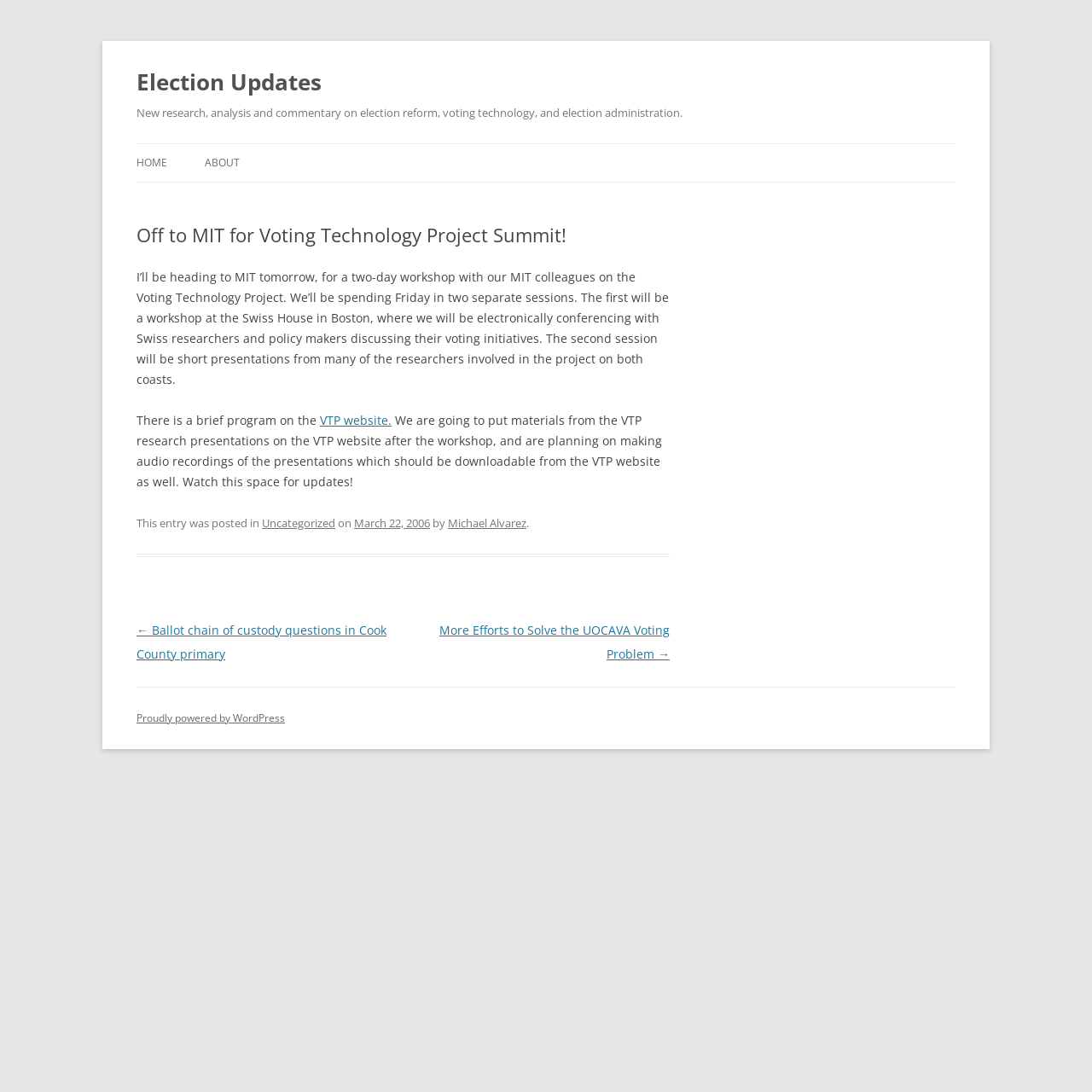Specify the bounding box coordinates of the area to click in order to follow the given instruction: "Read the 'Off to MIT for Voting Technology Project Summit!' article."

[0.125, 0.205, 0.613, 0.226]